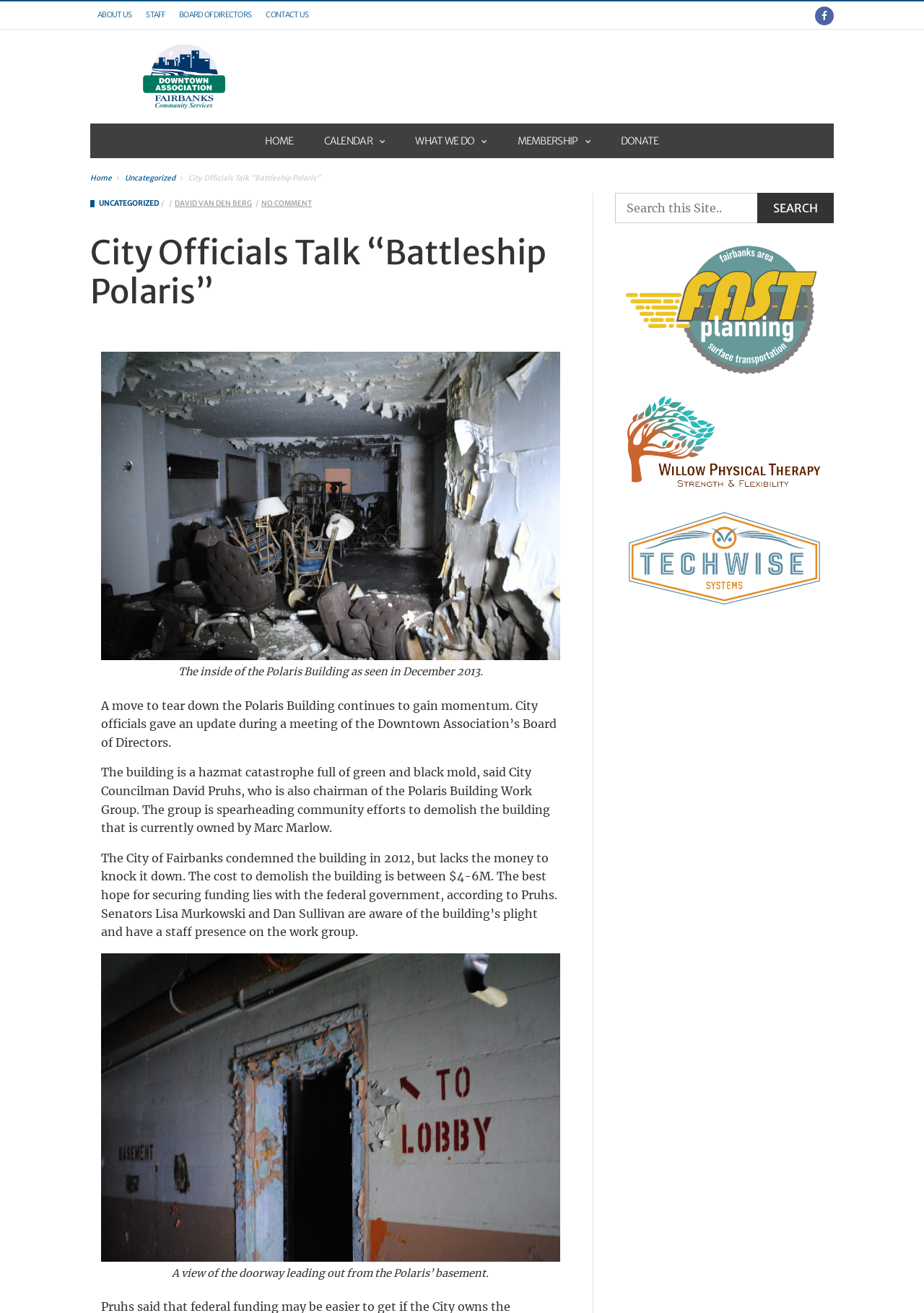What is the location of the doorway shown in the second image?
Based on the image, answer the question in a detailed manner.

The second image on the webpage shows a doorway, and the caption mentions that it is a view of the doorway leading out from the Polaris' basement.